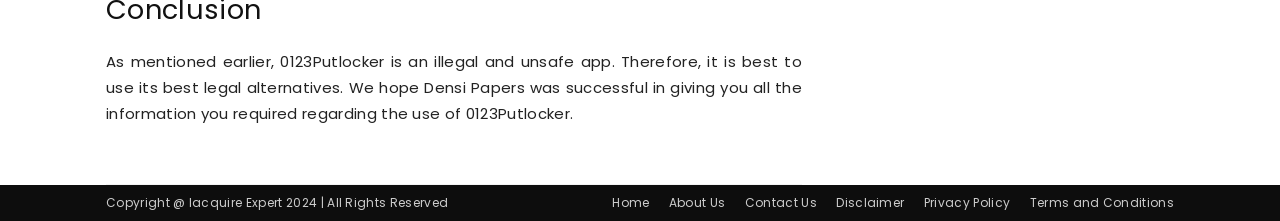What is the purpose of the webpage?
Based on the screenshot, respond with a single word or phrase.

Provide information